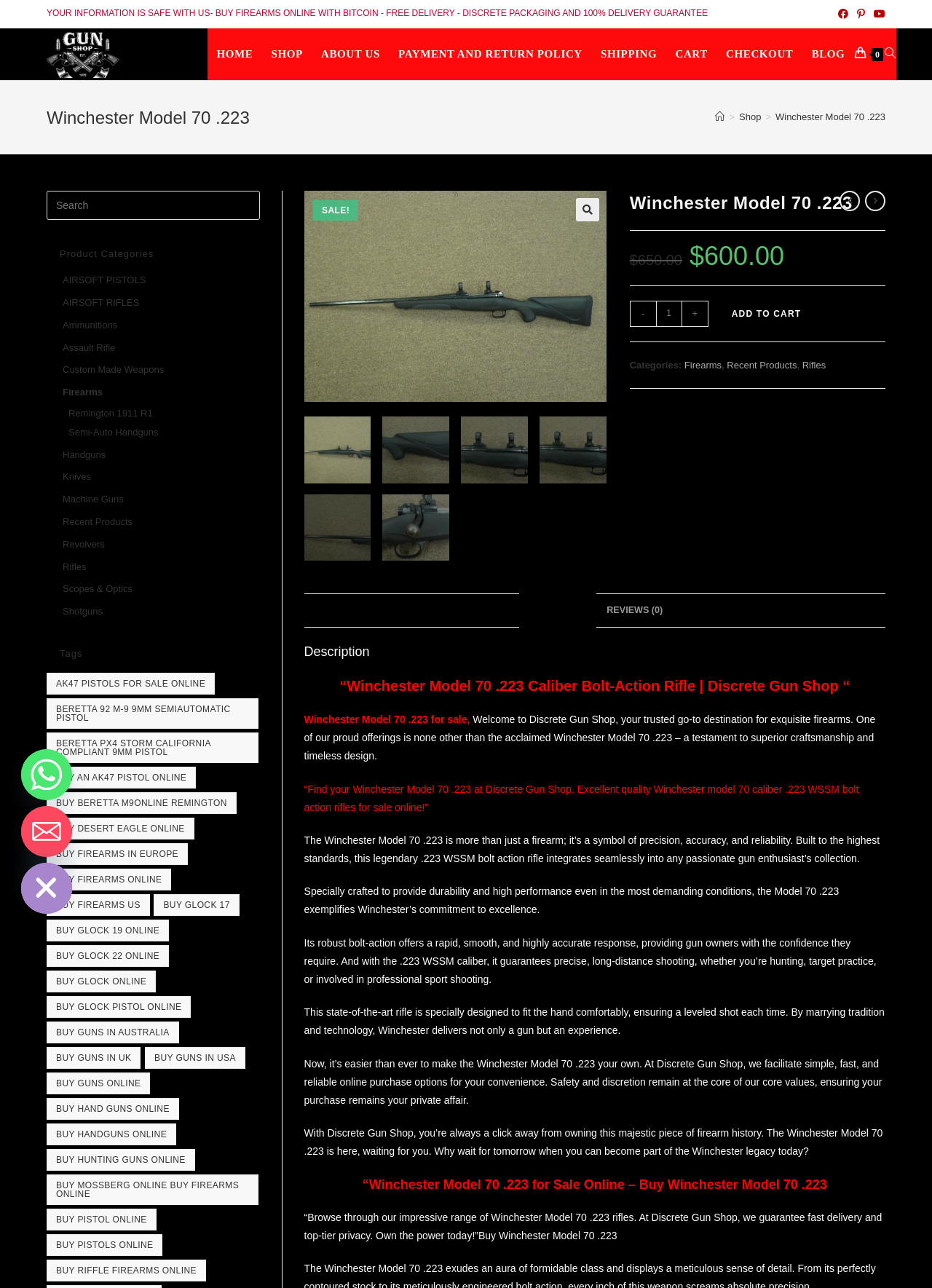Give a one-word or short phrase answer to the question: 
What is the price of the rifle?

$600.00